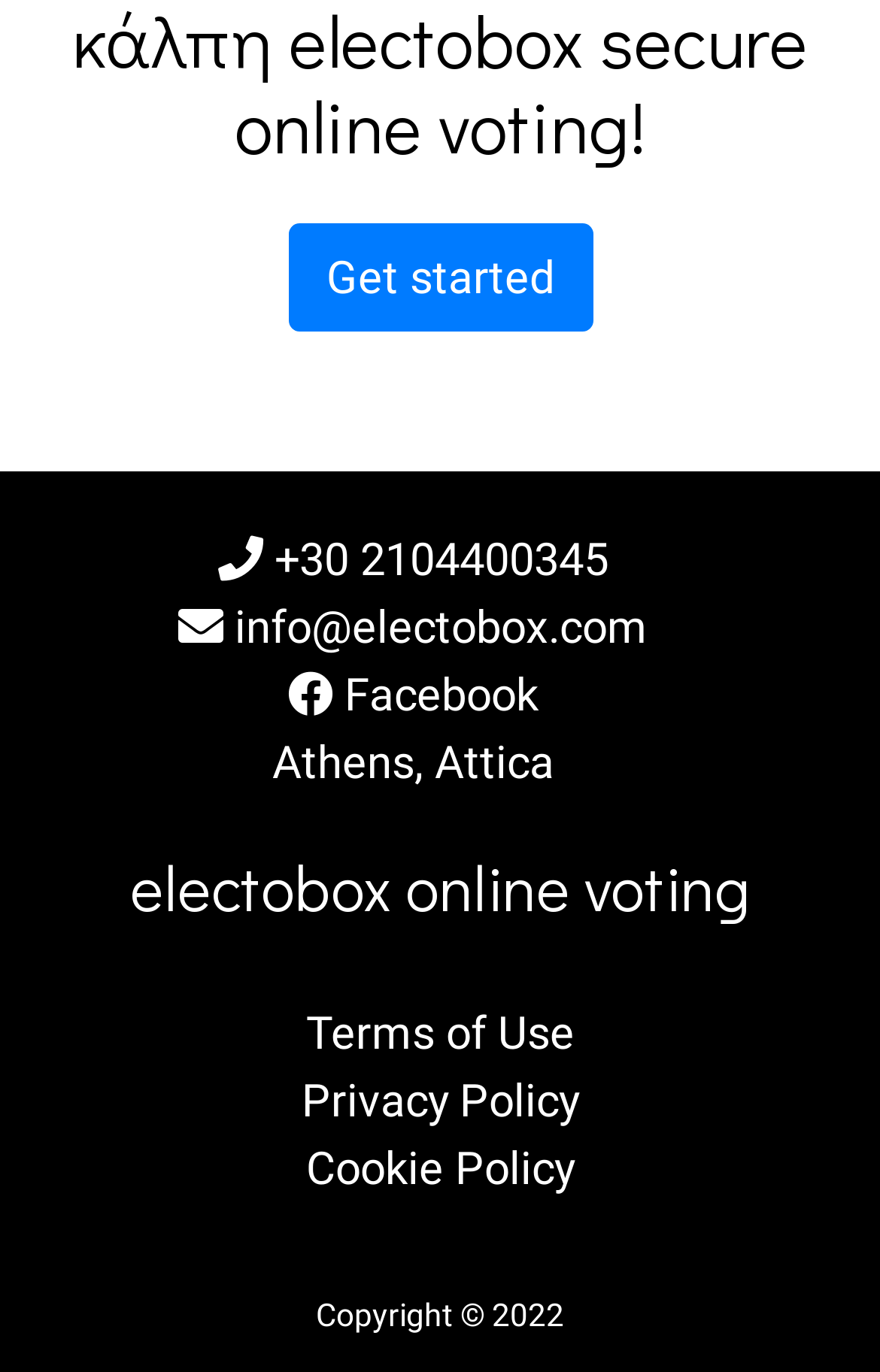Please determine the bounding box coordinates of the element's region to click in order to carry out the following instruction: "View online voting information". The coordinates should be four float numbers between 0 and 1, i.e., [left, top, right, bottom].

[0.038, 0.62, 0.962, 0.676]